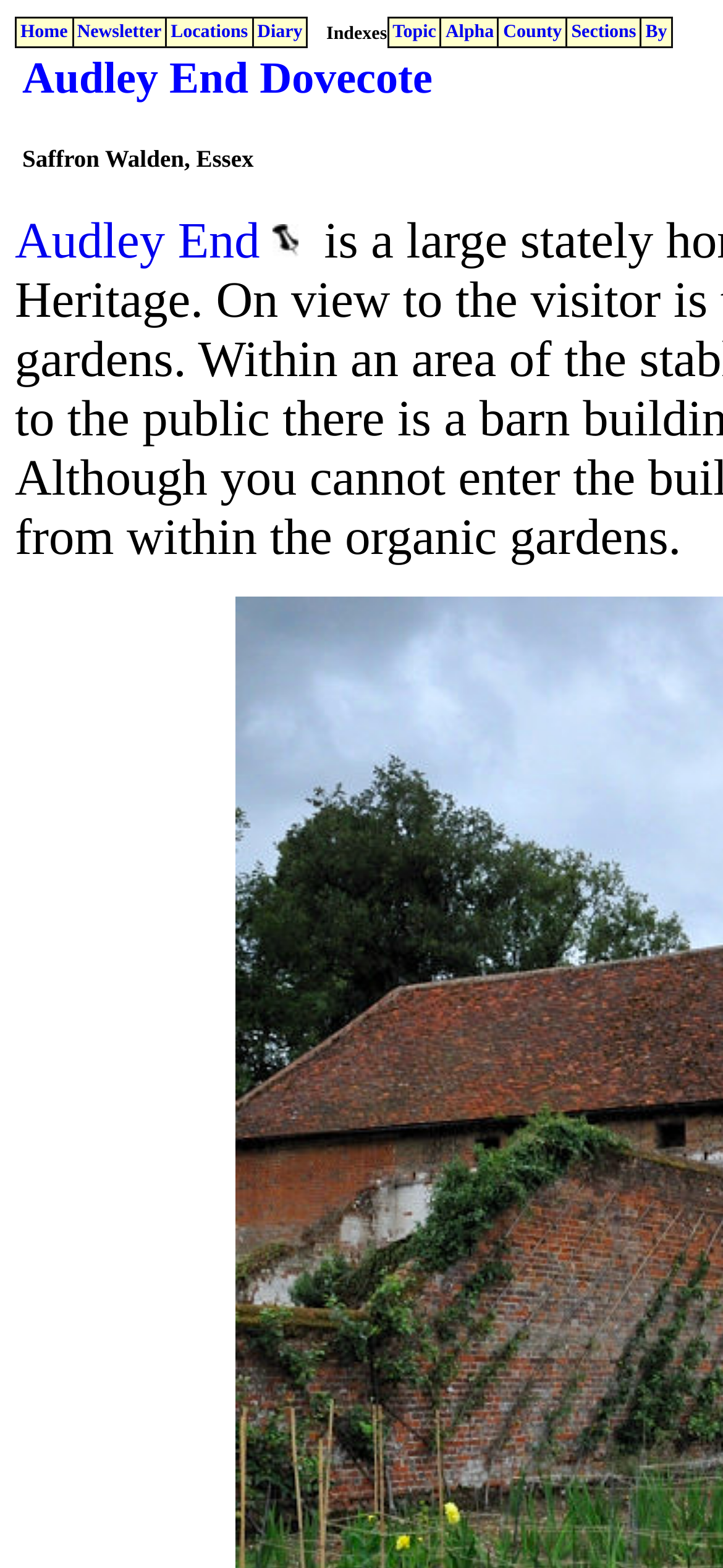Identify the webpage's primary heading and generate its text.

Audley End Dovecote